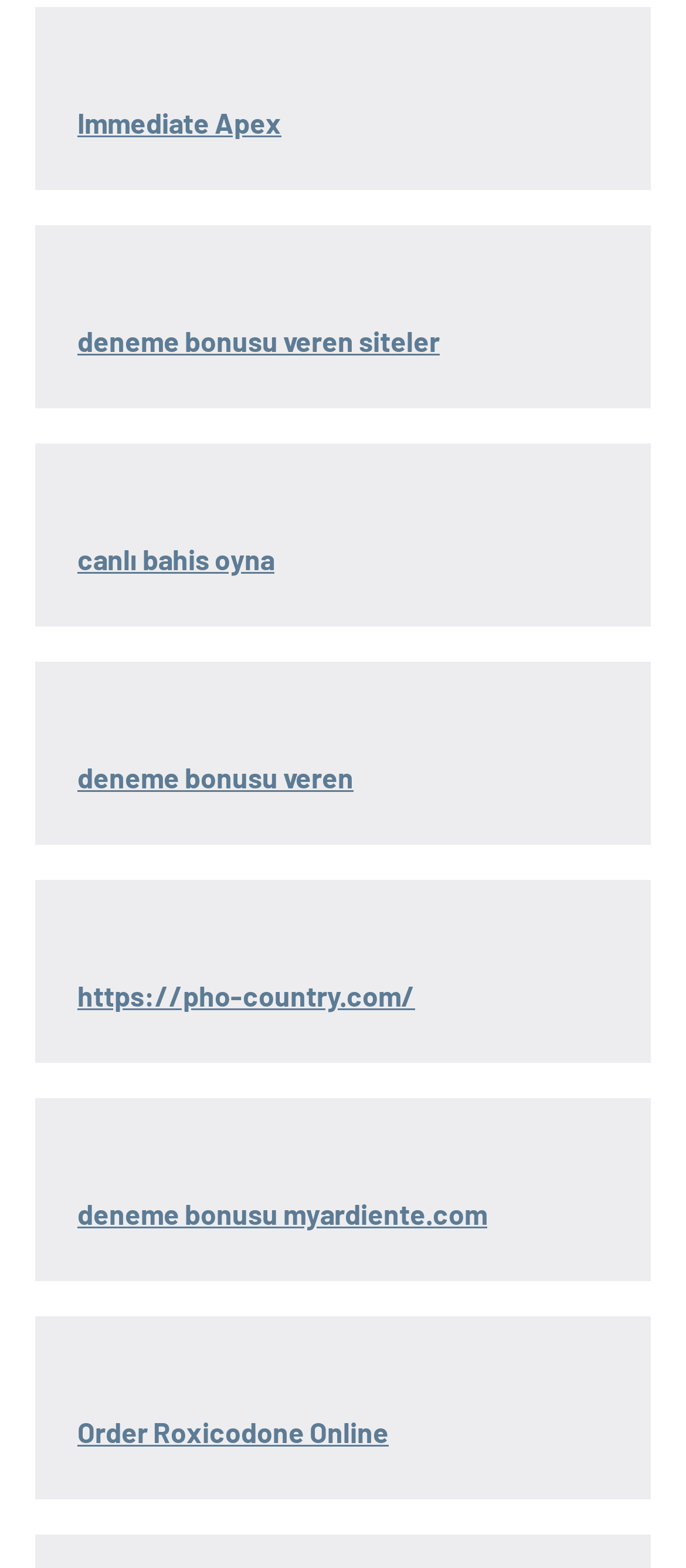Determine the bounding box coordinates for the HTML element described here: "deneme bonusu myardiente.com".

[0.113, 0.763, 0.71, 0.785]